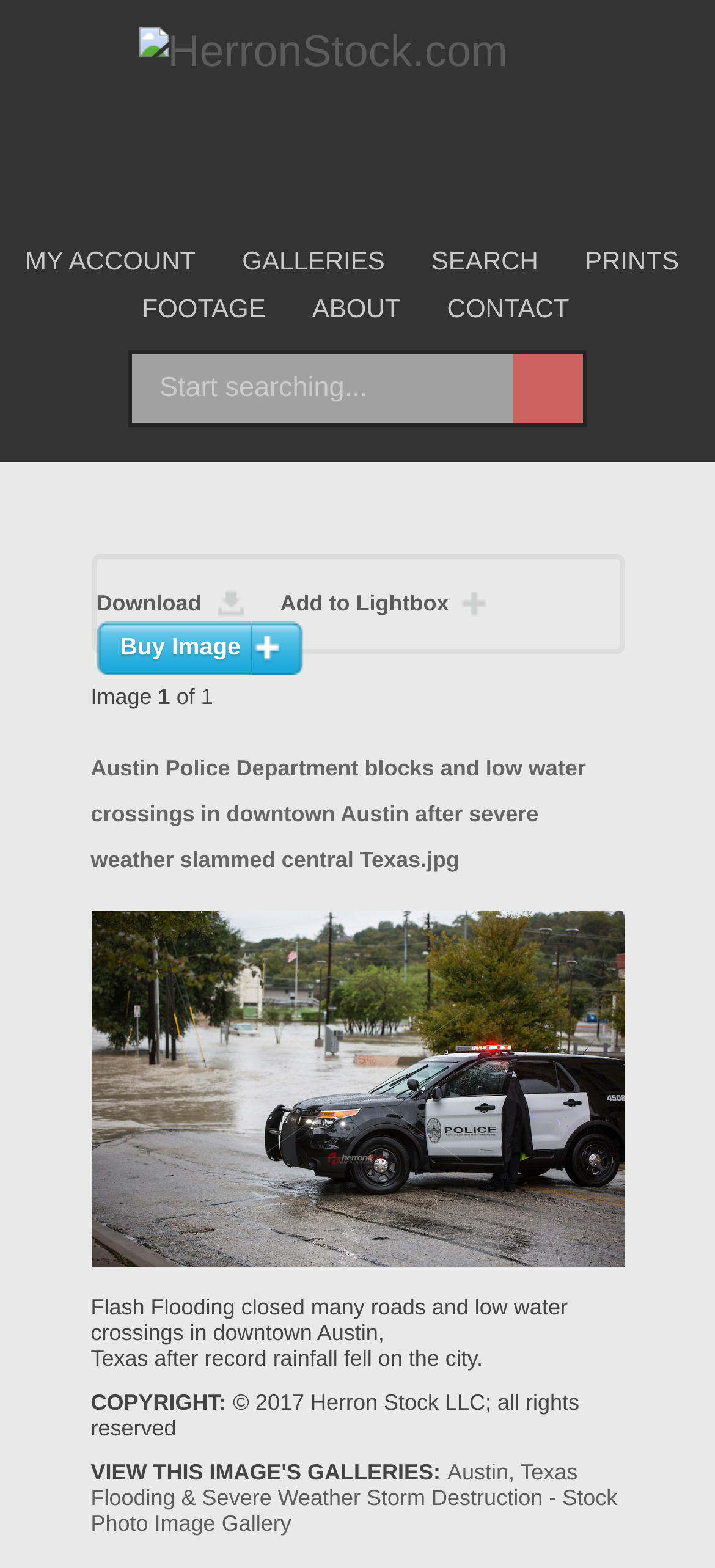Reply to the question with a single word or phrase:
What is the subject of the image on the webpage?

Flash Flooding